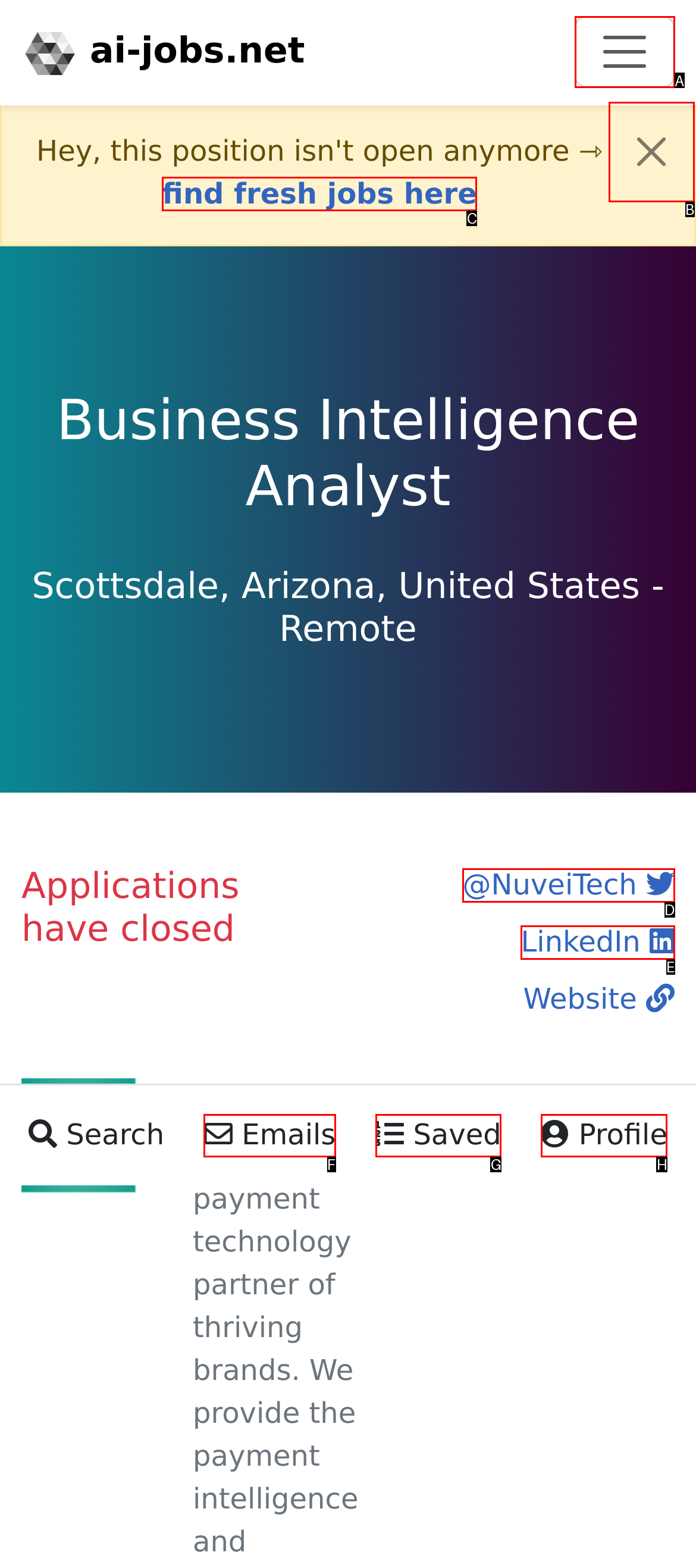Given the description: Emails, identify the HTML element that fits best. Respond with the letter of the correct option from the choices.

F